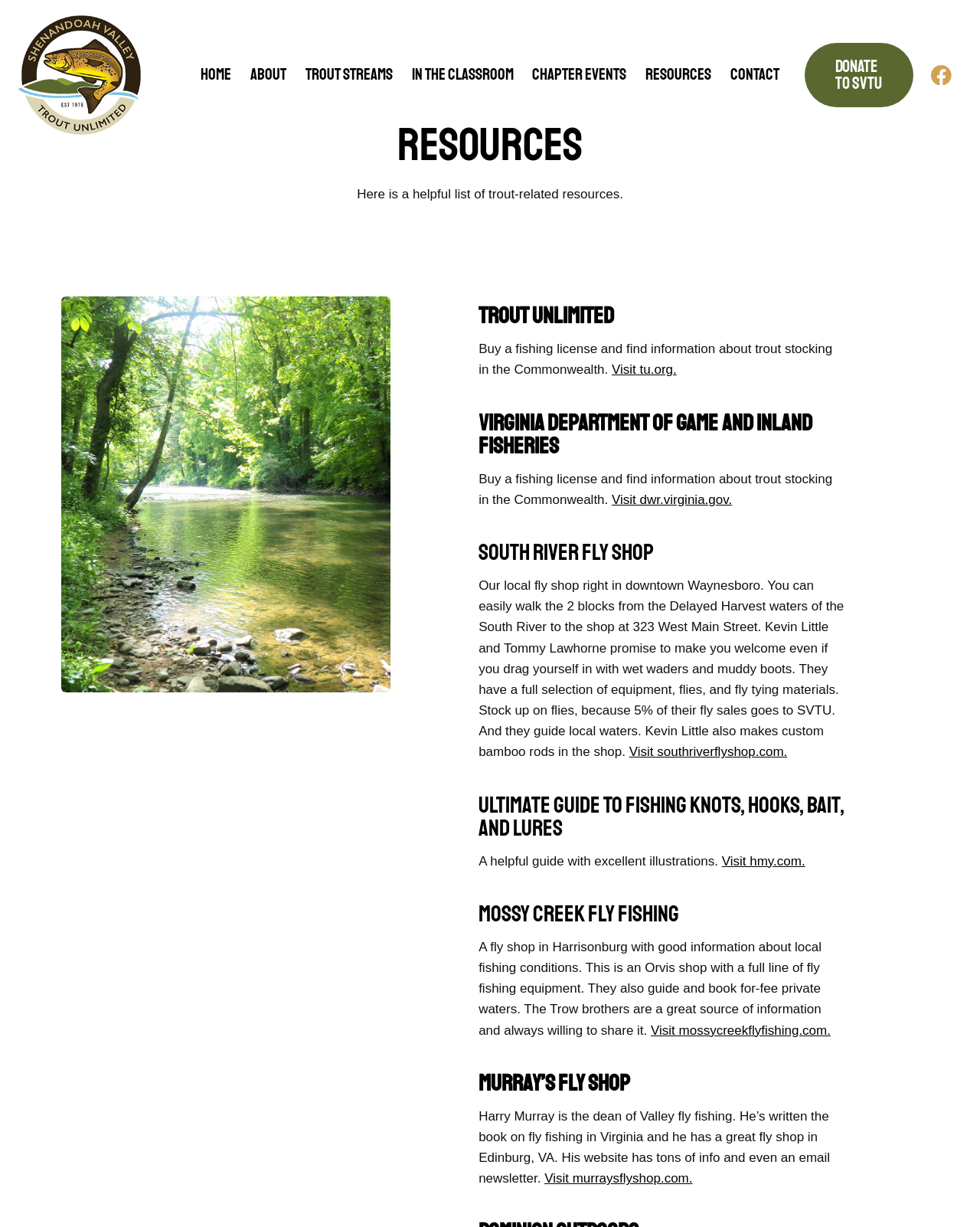Pinpoint the bounding box coordinates of the clickable area necessary to execute the following instruction: "Learn about Trout Unlimited". The coordinates should be given as four float numbers between 0 and 1, namely [left, top, right, bottom].

[0.488, 0.248, 0.863, 0.267]